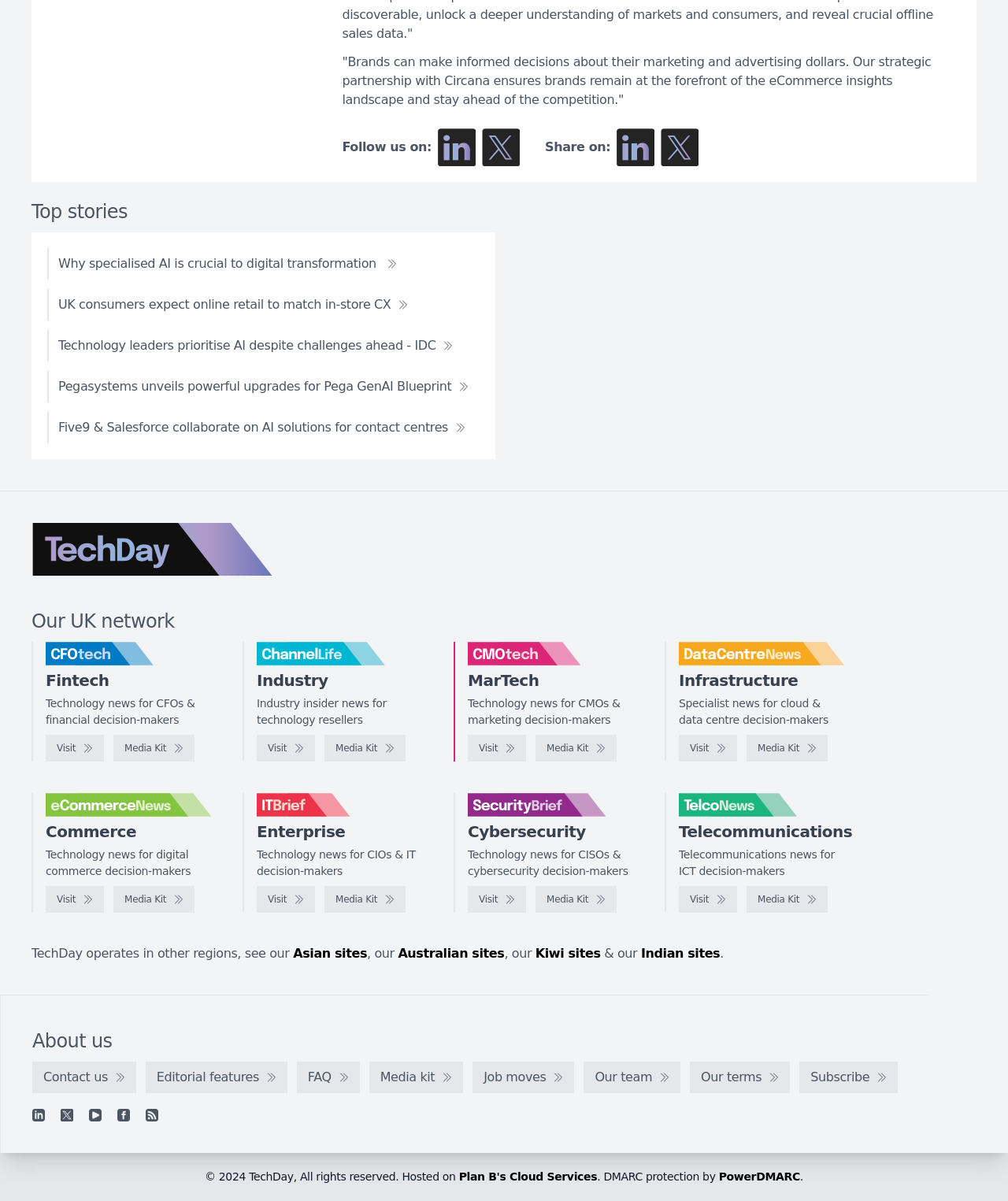Provide a short answer using a single word or phrase for the following question: 
What is the purpose of the 'Follow us on' section?

Social media links